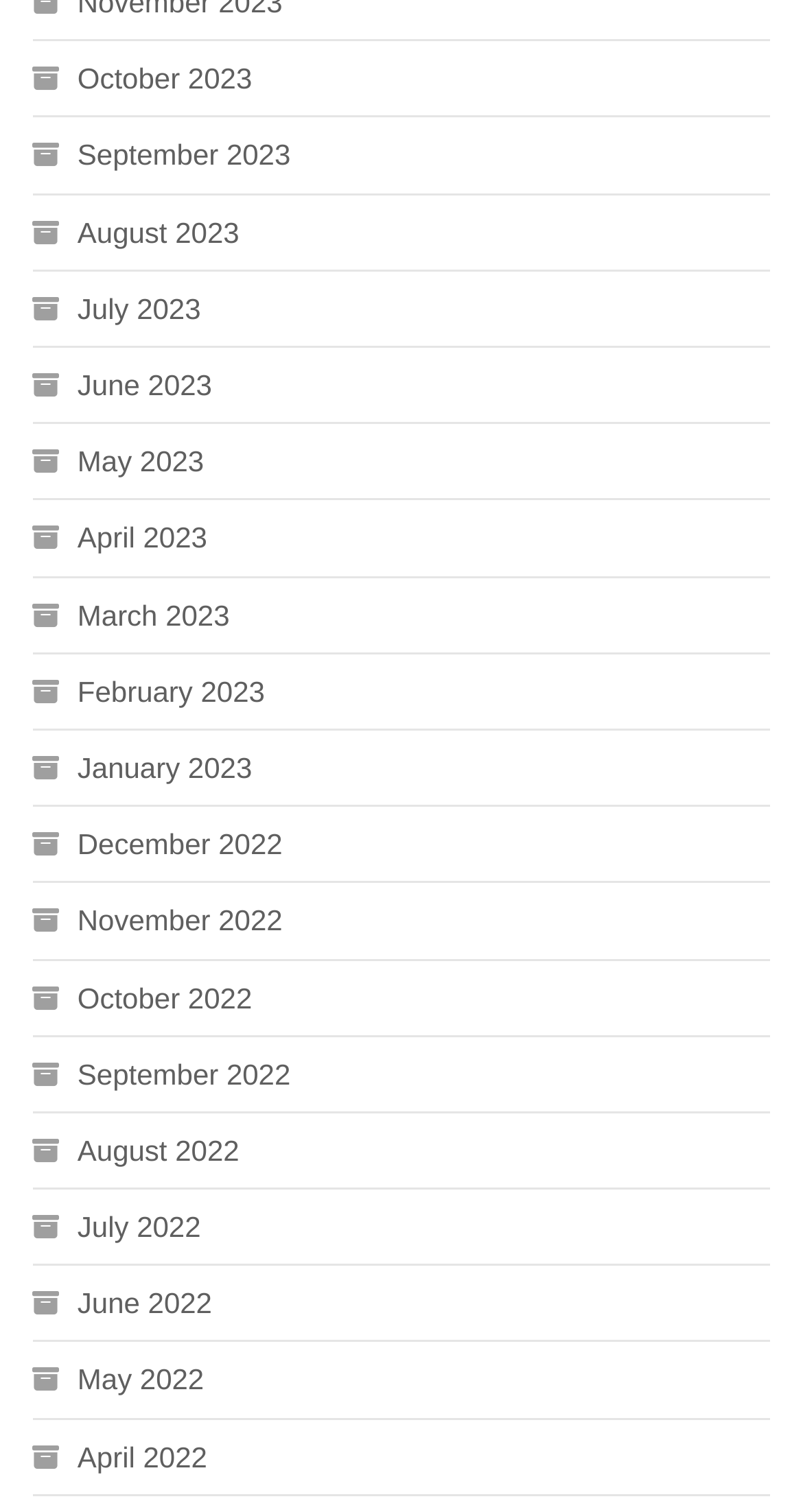Could you determine the bounding box coordinates of the clickable element to complete the instruction: "go to NYALI BRANCH"? Provide the coordinates as four float numbers between 0 and 1, i.e., [left, top, right, bottom].

None